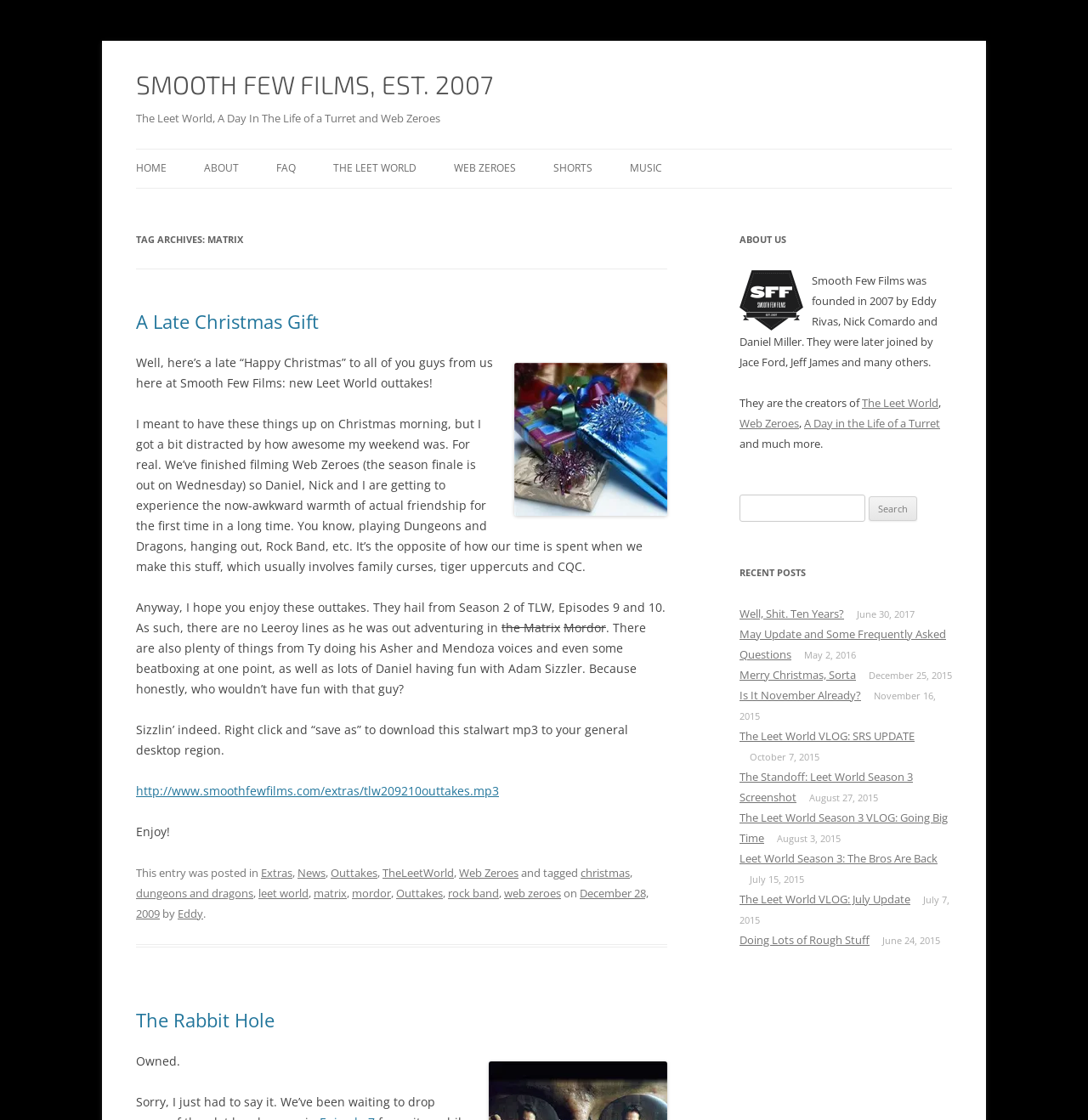What is the name of the film production company?
Examine the image closely and answer the question with as much detail as possible.

The name of the film production company can be found in the heading 'SMOOTH FEW FILMS, EST. 2007' at the top of the webpage, which suggests that the company is the main subject of the webpage.